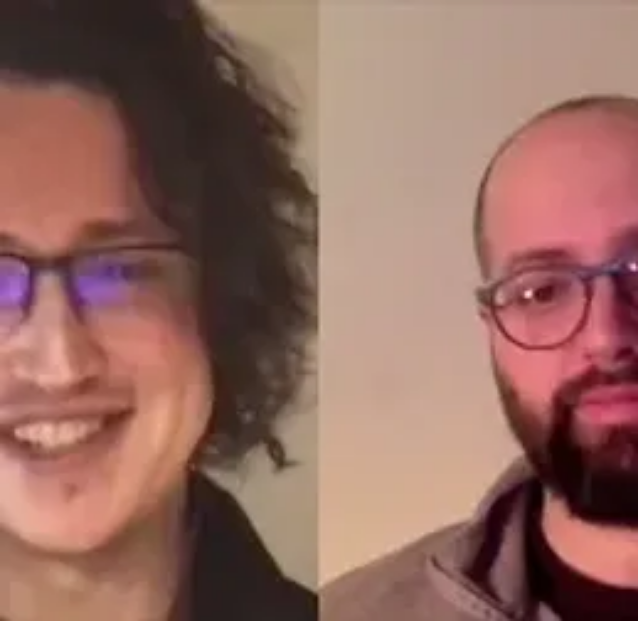What is the format of the discussion?
Based on the image, answer the question with a single word or brief phrase.

Split-screen format